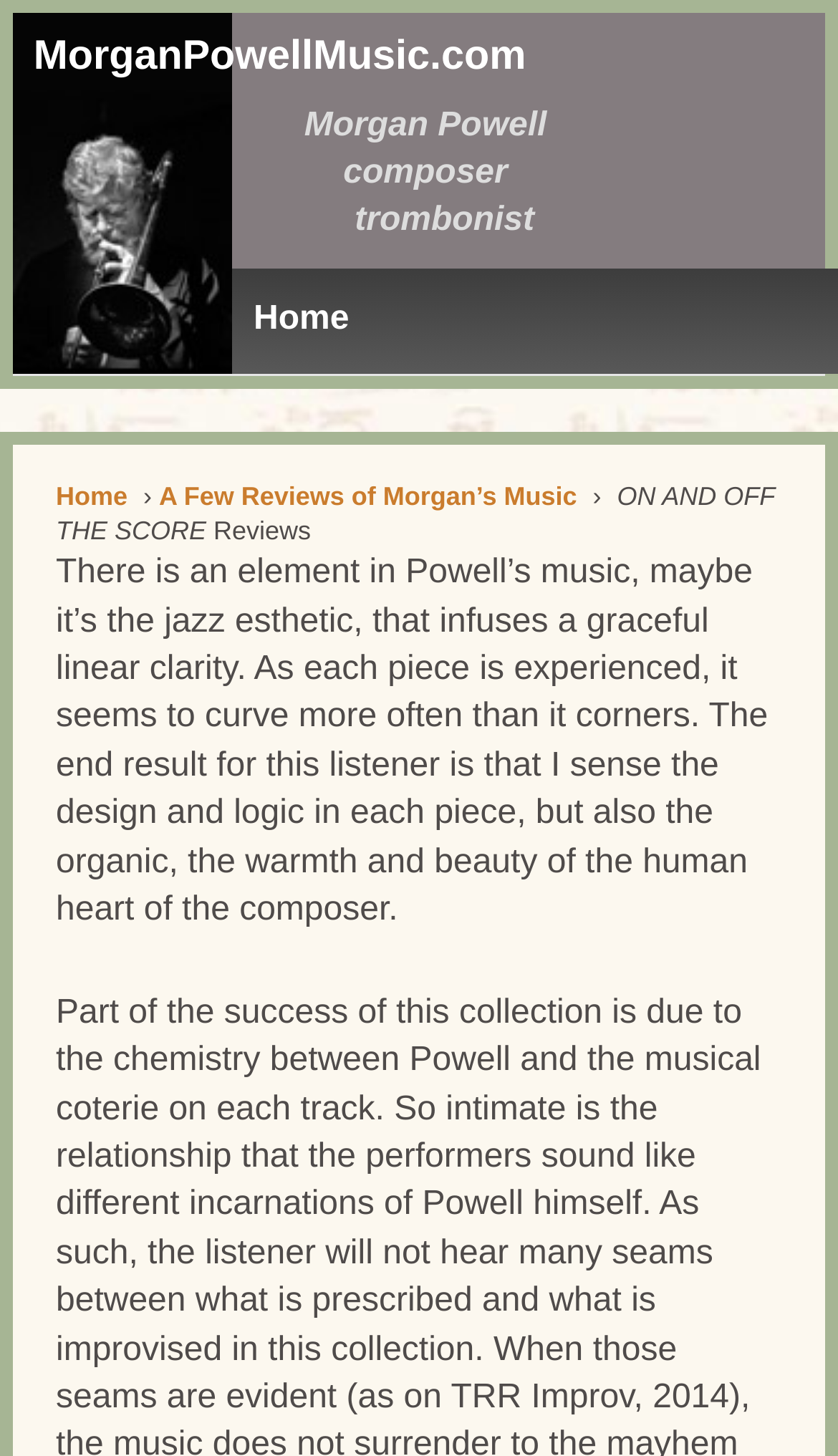Create a detailed summary of all the visual and textual information on the webpage.

The webpage is a review page for Morgan Powell's music, specifically featuring a review titled "ON AND OFF THE SCORE". At the top left of the page, there is a link to the website's homepage, "MorganPowellMusic.com", accompanied by a brief description of the composer and trombonist. Below this, there is a navigation menu with three links: "Home", "A Few Reviews of Morgan's Music", and "›", which is likely a separator or an arrow icon.

The main content of the page is the review, which is a lengthy paragraph that discusses the unique elements of Powell's music, including its jazz esthetic, linear clarity, and organic warmth. This text is positioned below the navigation menu and takes up most of the page's content area.

There are a total of 5 links on the page, including the website's homepage link, the navigation menu links, and the title link "ON AND OFF THE SCORE". The overall layout is organized, with clear headings and concise text, making it easy to read and navigate.